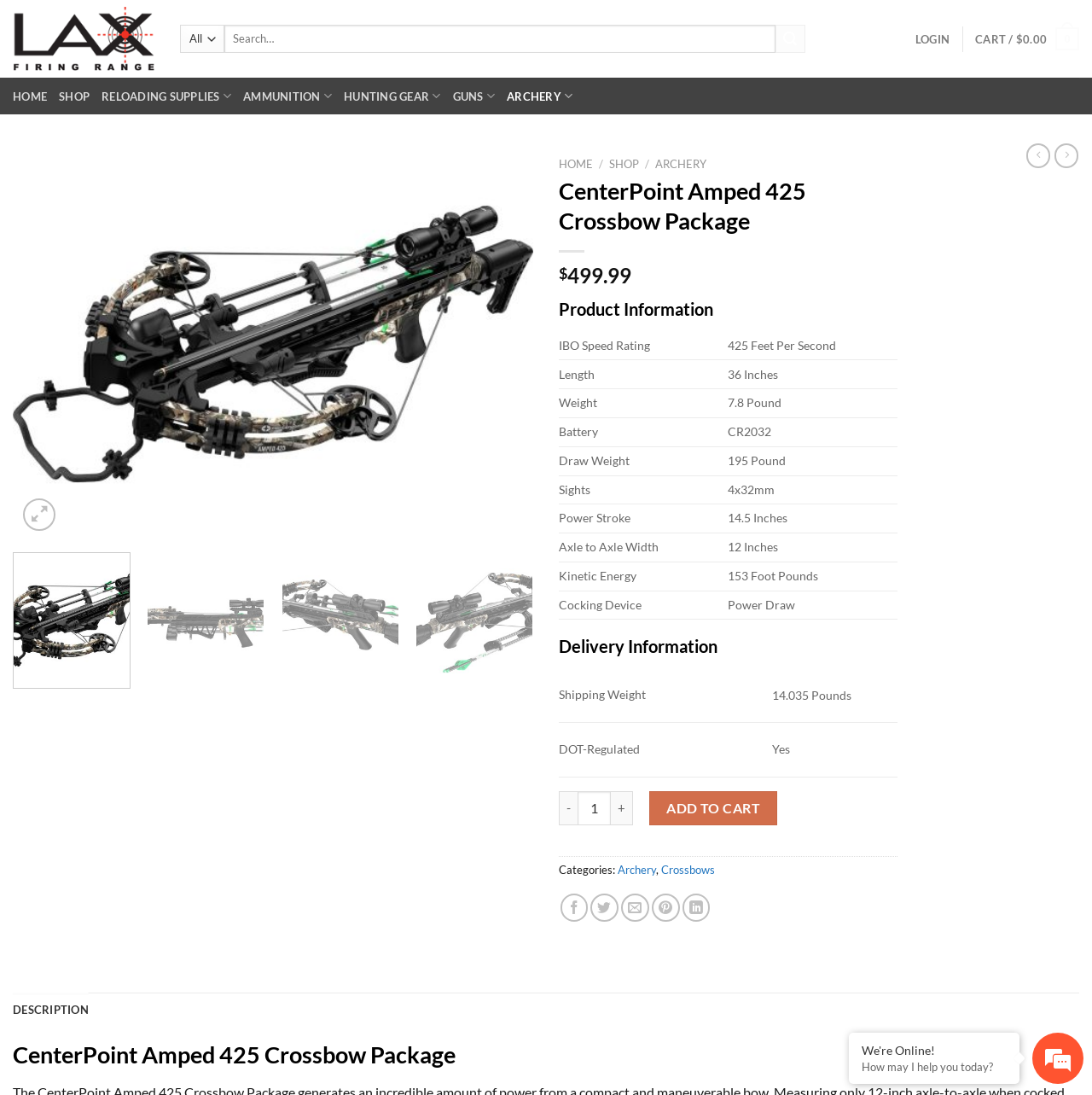Determine the bounding box coordinates for the element that should be clicked to follow this instruction: "View product details". The coordinates should be given as four float numbers between 0 and 1, in the format [left, top, right, bottom].

[0.012, 0.305, 0.488, 0.32]